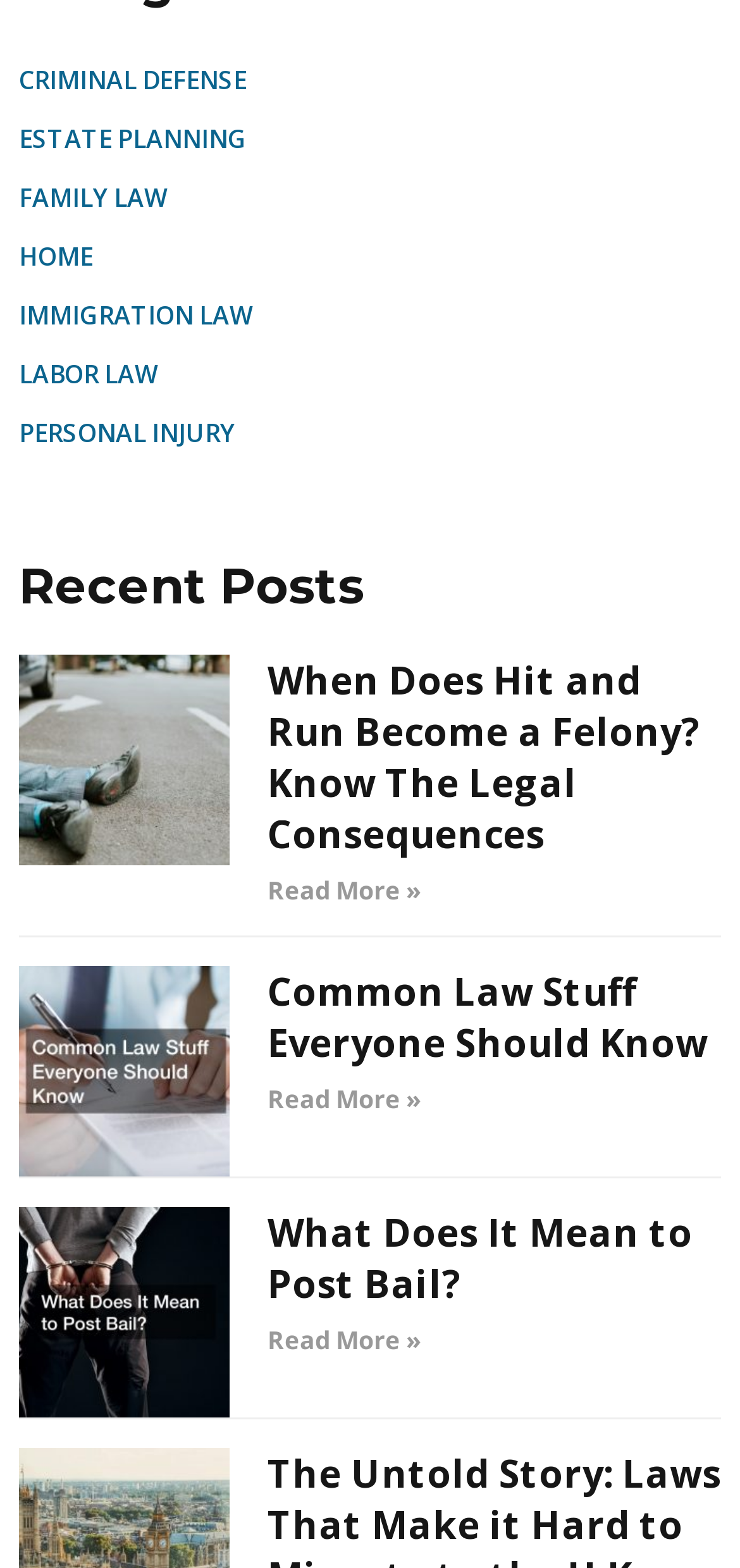What is the purpose of the 'Read more' links?
Use the information from the screenshot to give a comprehensive response to the question.

I noticed that each article section has a 'Read more' link. The purpose of these links is to allow users to read the full articles, which are not fully displayed on the current webpage.